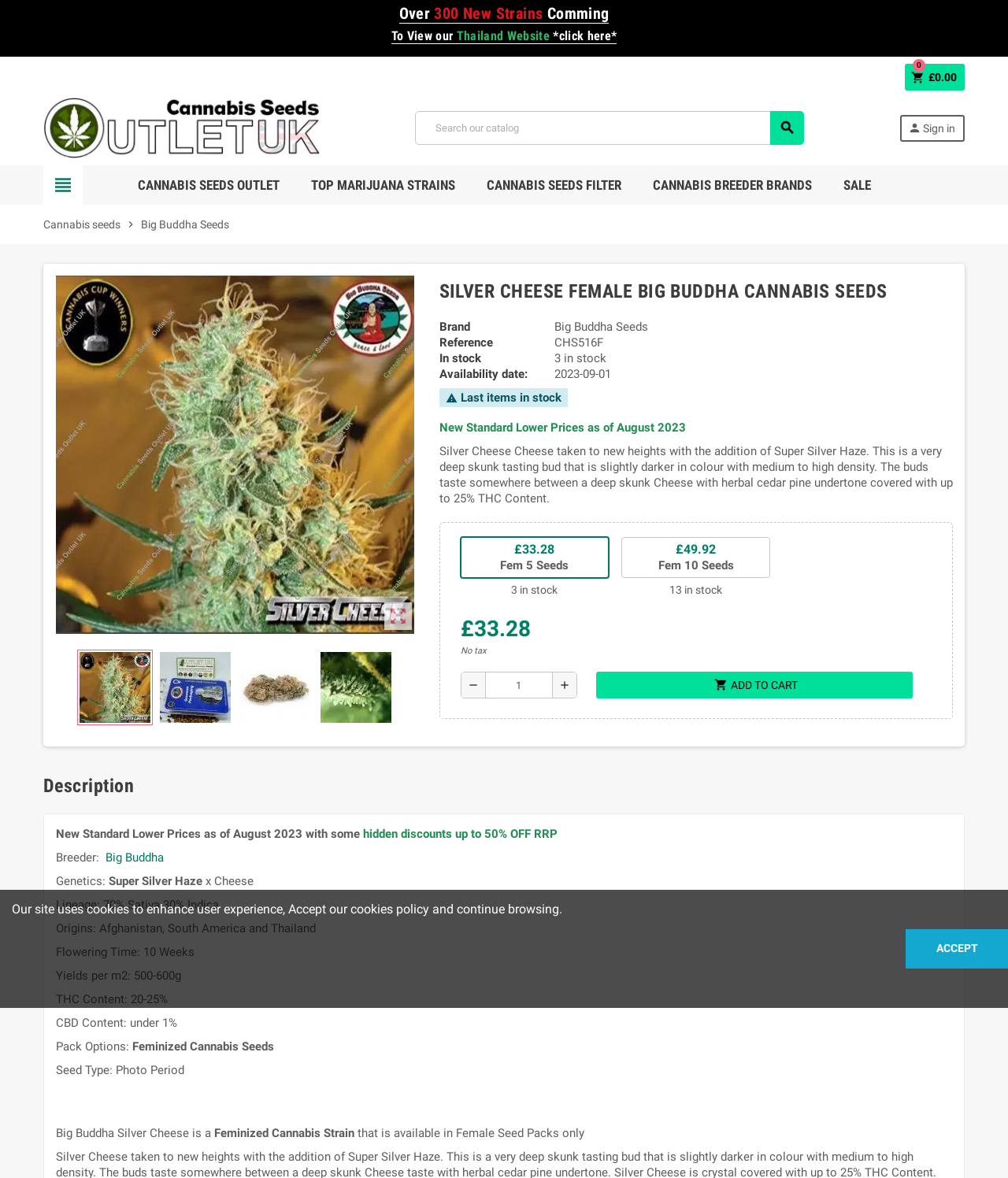Respond to the question below with a single word or phrase:
What is the name of the cannabis strain?

Silver Cheese